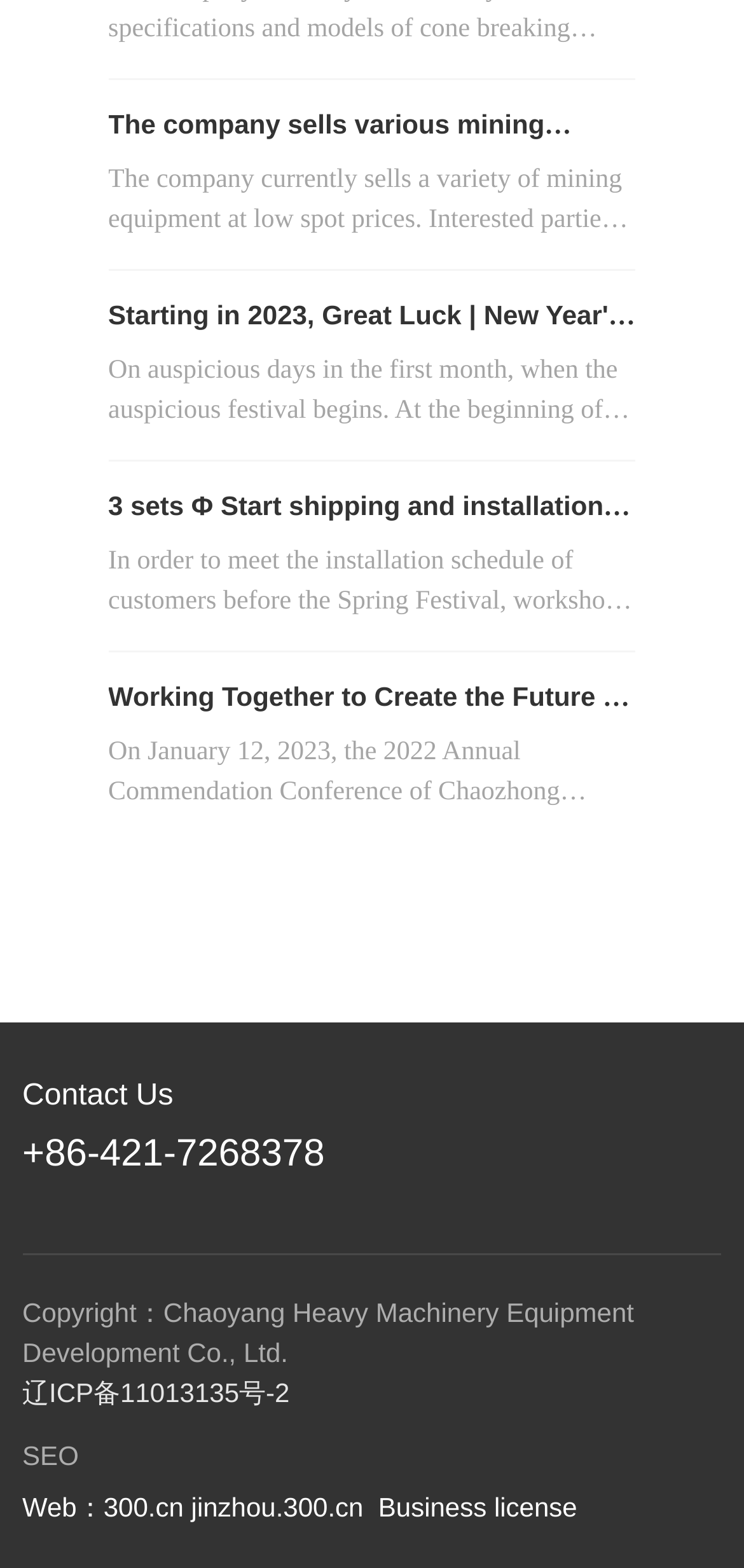Please provide a one-word or short phrase answer to the question:
What is the purpose of the 2022 Annual Commendation Conference?

To commend exemplary individuals